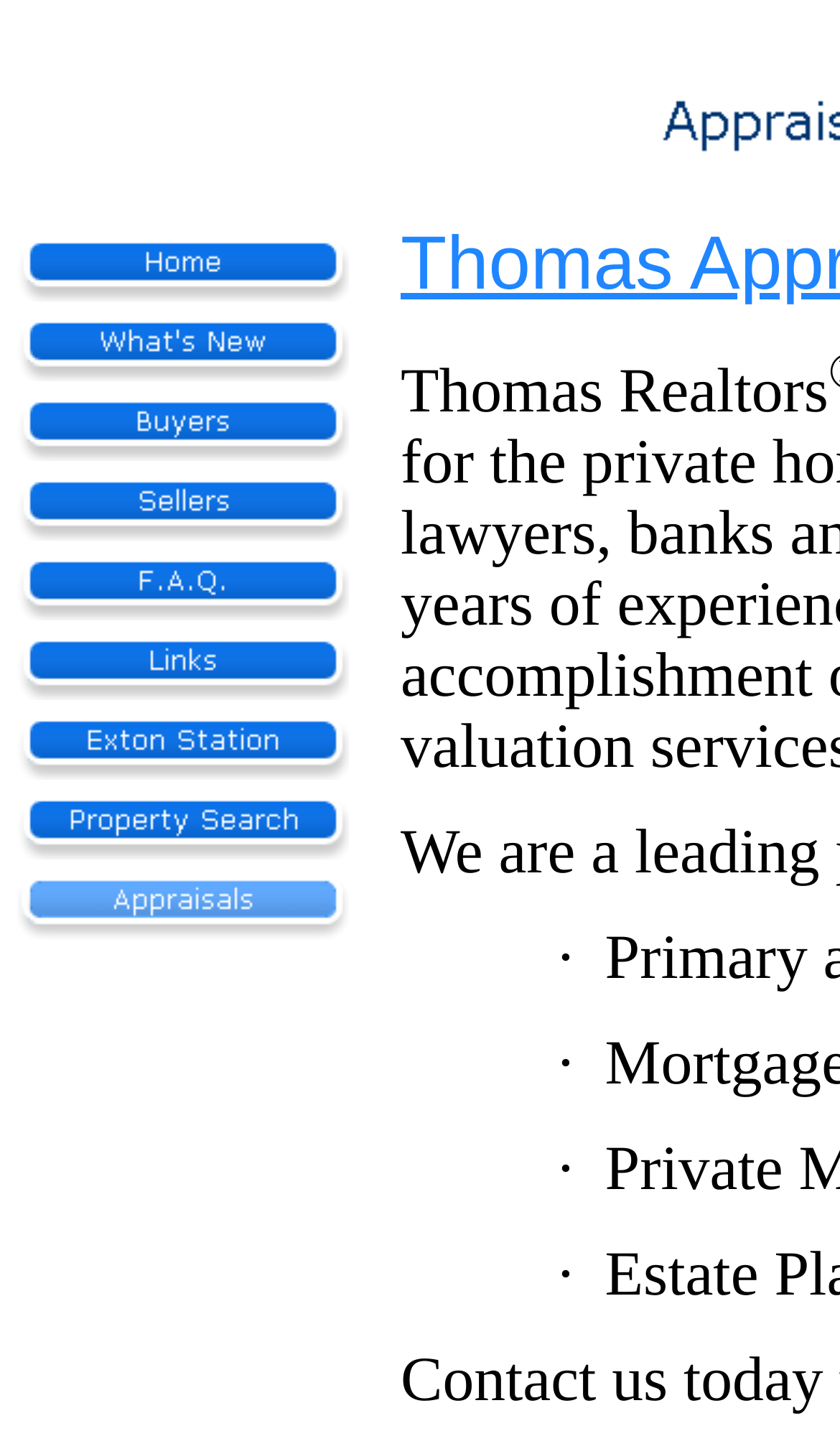Find and provide the bounding box coordinates for the UI element described with: "alt="Home" name="MSFPnav1"".

[0.021, 0.191, 0.415, 0.217]